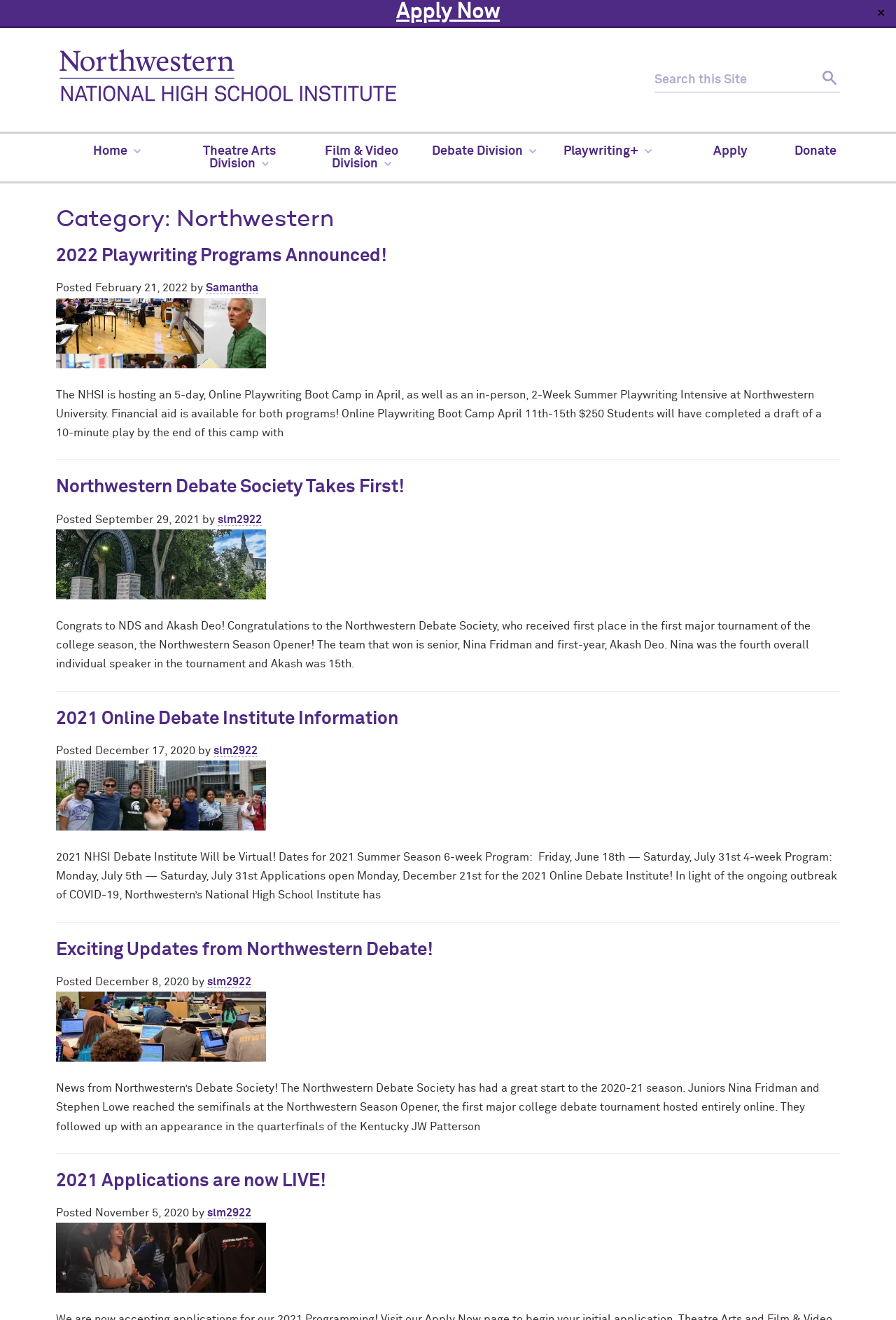Specify the bounding box coordinates of the area to click in order to execute this command: 'Visit the Facebook page'. The coordinates should consist of four float numbers ranging from 0 to 1, and should be formatted as [left, top, right, bottom].

None